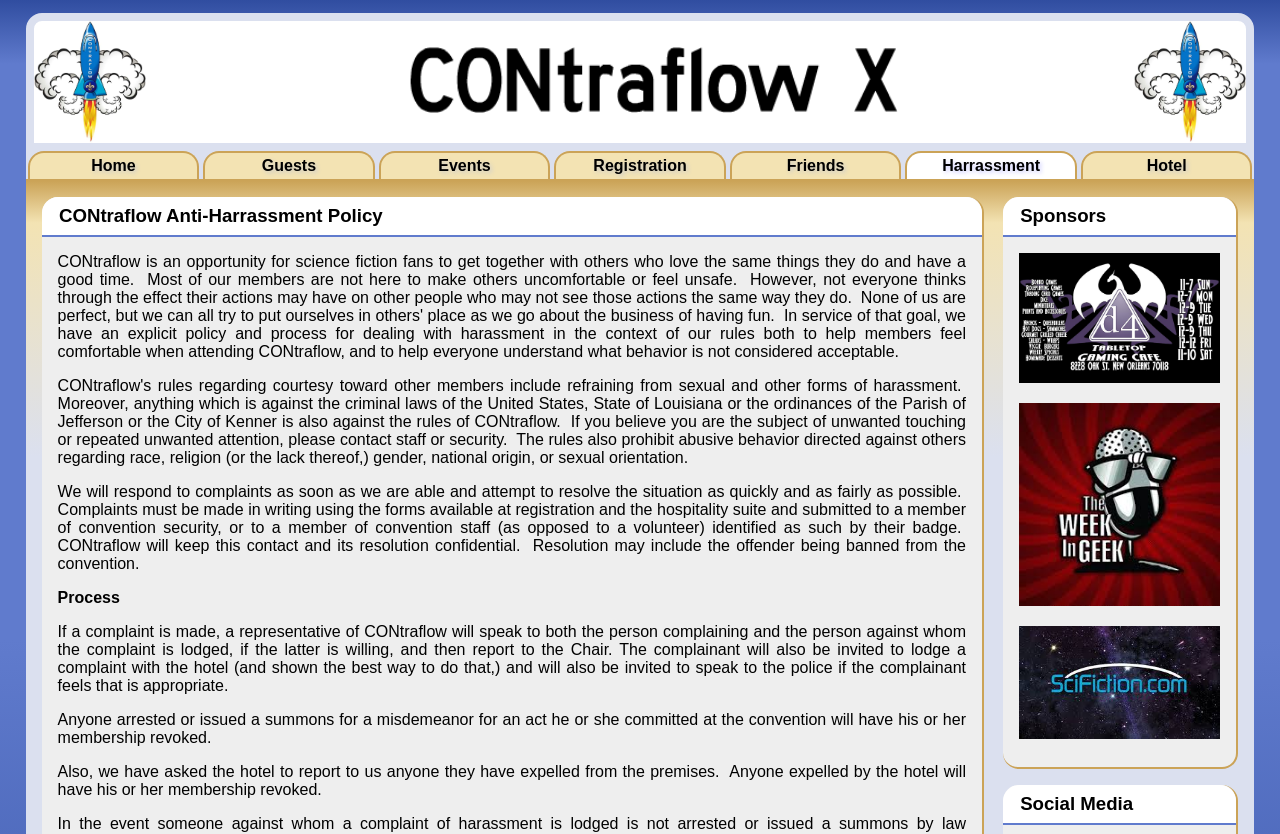Provide the bounding box coordinates of the UI element that matches the description: "Home".

[0.022, 0.181, 0.156, 0.214]